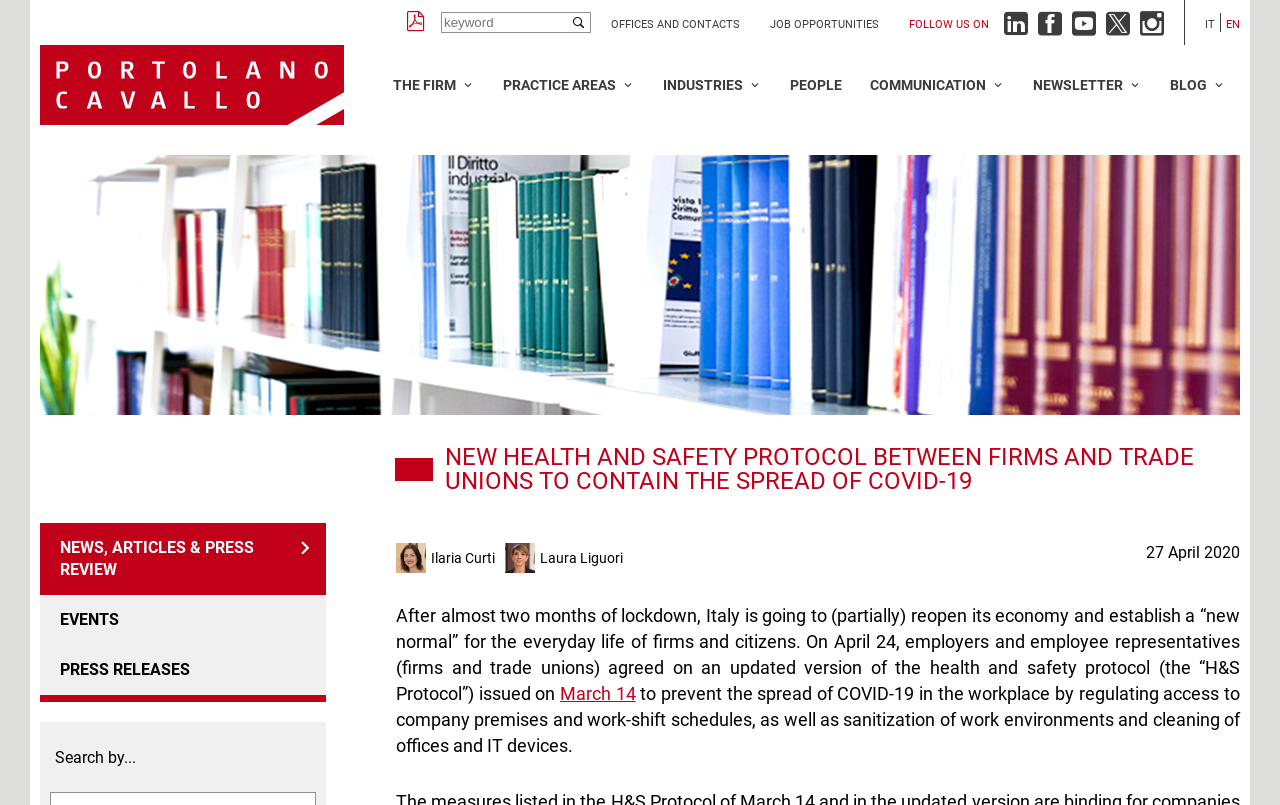Kindly determine the bounding box coordinates of the area that needs to be clicked to fulfill this instruction: "Visit OFFICES AND CONTACTS page".

[0.477, 0.022, 0.578, 0.039]